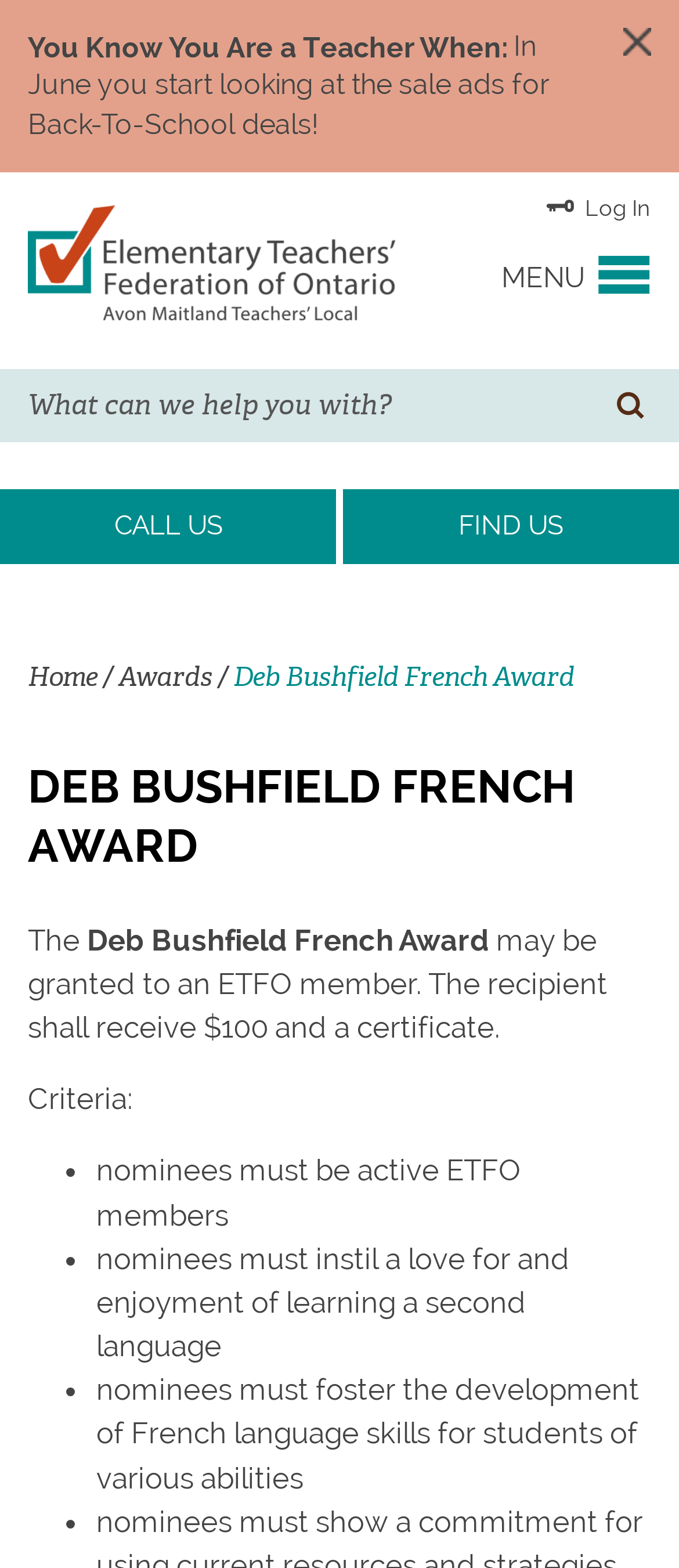Can you locate the main headline on this webpage and provide its text content?

DEB BUSHFIELD FRENCH AWARD